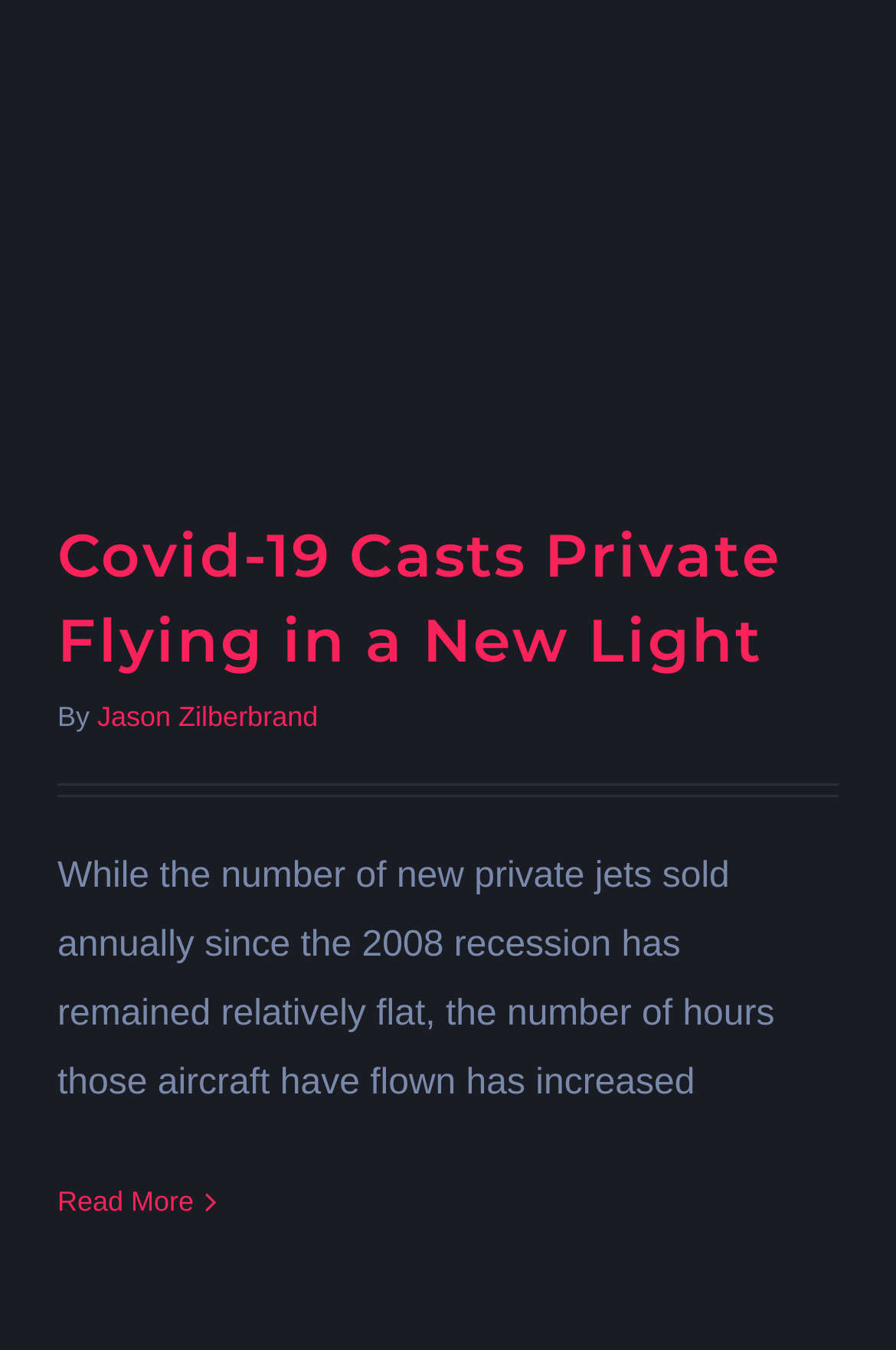Who wrote the article?
Can you provide an in-depth and detailed response to the question?

The author of the article can be found by looking at the text 'By' followed by a link with the name 'Jason Zilberbrand', which indicates that Jason Zilberbrand is the author of the article.